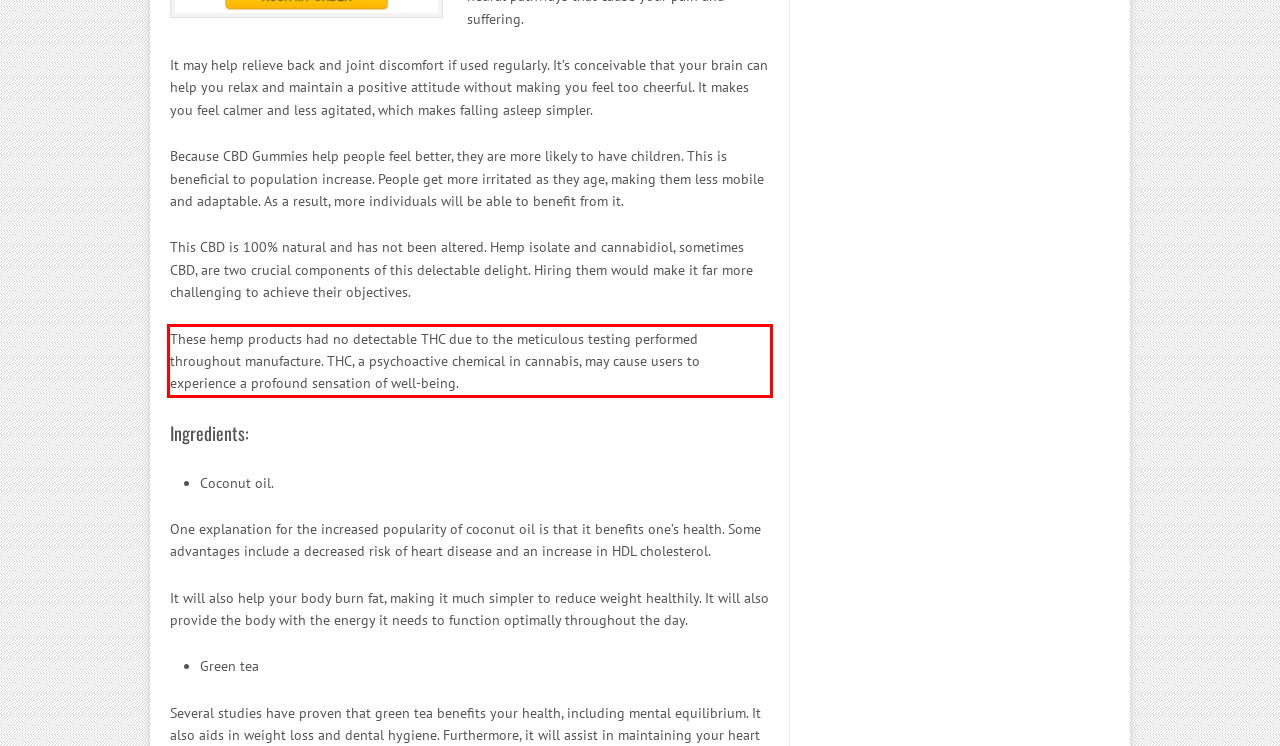Please extract the text content from the UI element enclosed by the red rectangle in the screenshot.

These hemp products had no detectable THC due to the meticulous testing performed throughout manufacture. THC, a psychoactive chemical in cannabis, may cause users to experience a profound sensation of well-being.